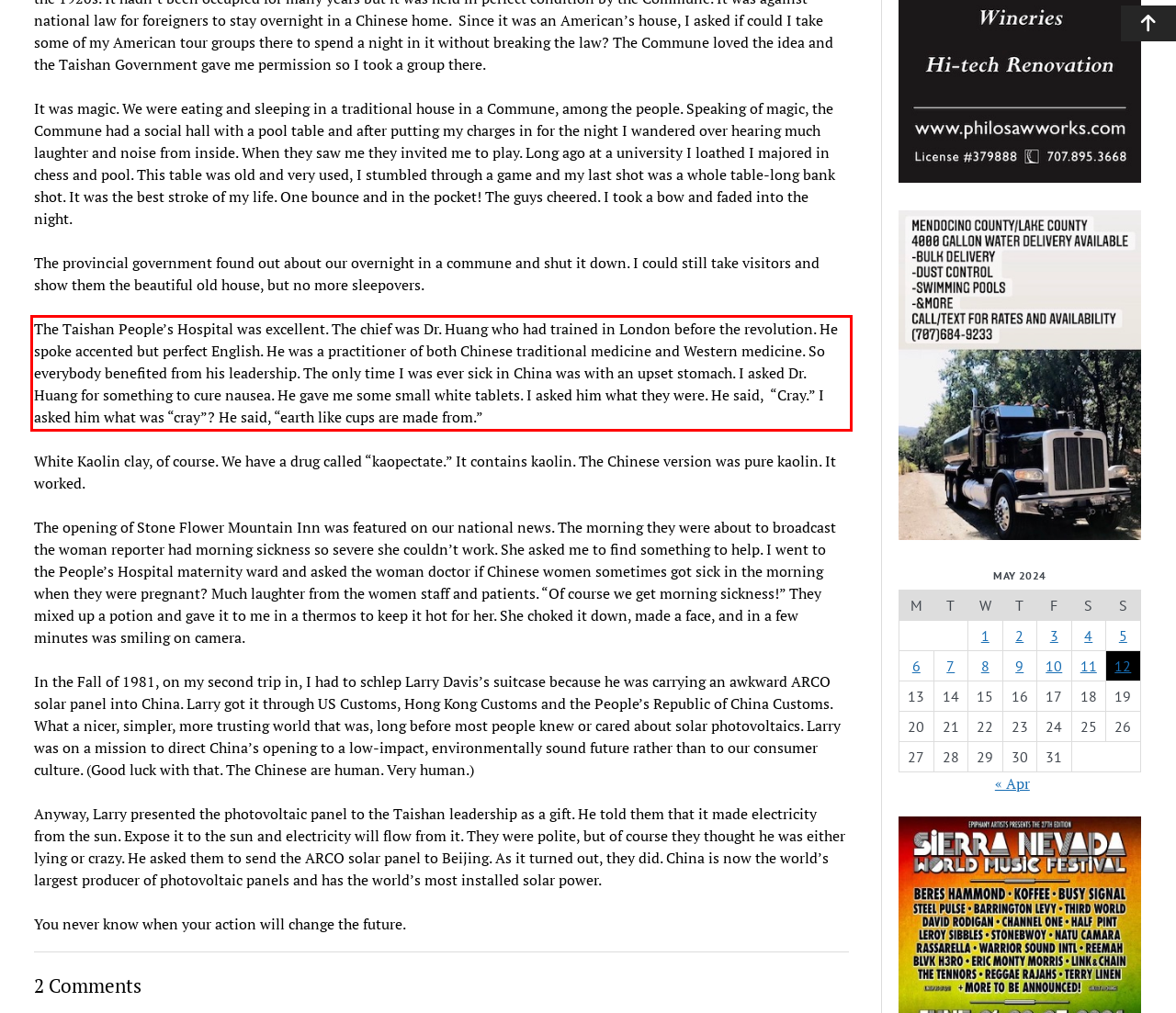You have a screenshot of a webpage with a UI element highlighted by a red bounding box. Use OCR to obtain the text within this highlighted area.

The Taishan People’s Hospital was excellent. The chief was Dr. Huang who had trained in London before the revolution. He spoke accented but perfect English. He was a practitioner of both Chinese traditional medicine and Western medicine. So everybody benefited from his leadership. The only time I was ever sick in China was with an upset stomach. I asked Dr. Huang for something to cure nausea. He gave me some small white tablets. I asked him what they were. He said, “Cray.” I asked him what was “cray”? He said, “earth like cups are made from.”